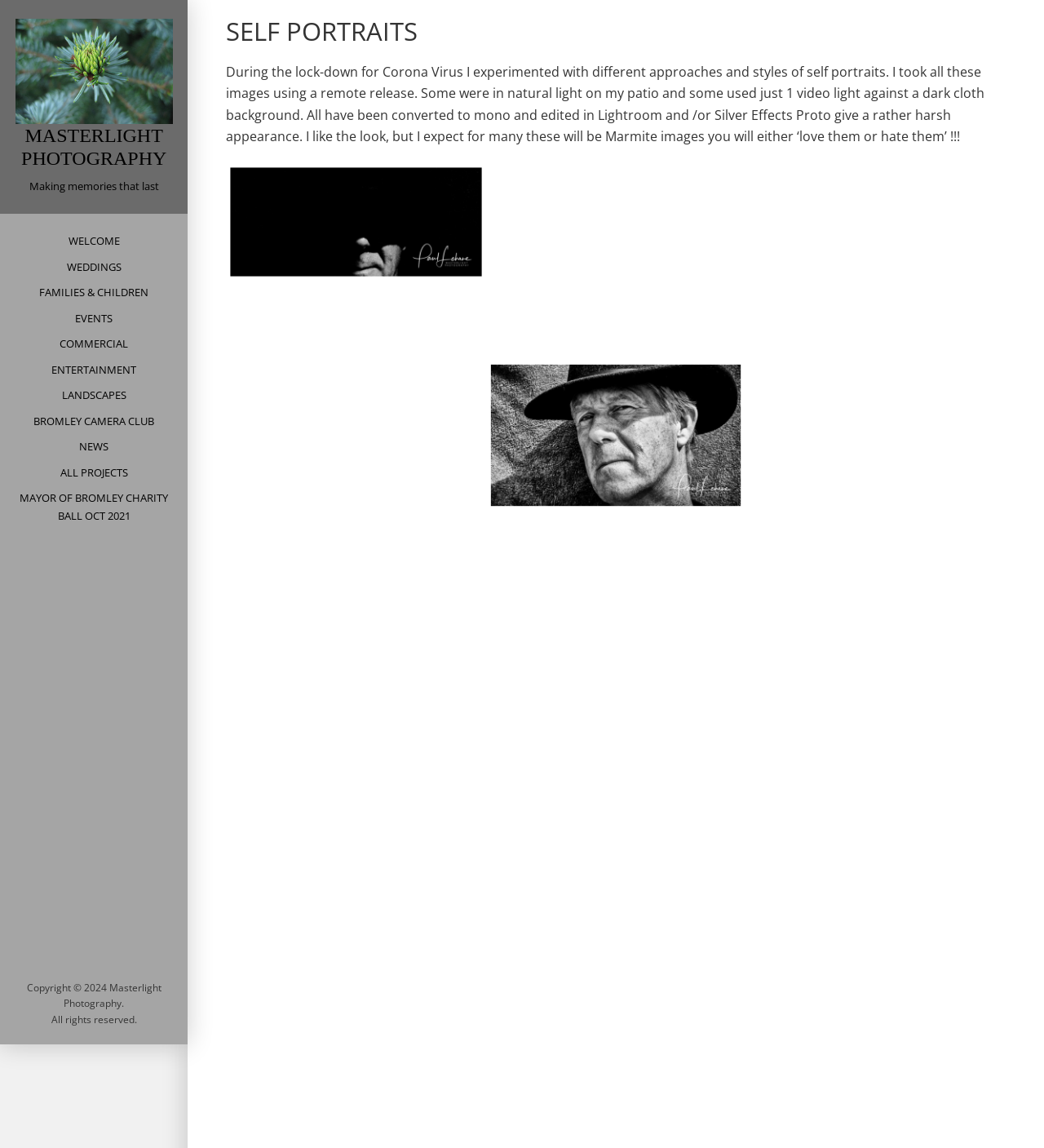How many self-portrait images are displayed on the webpage?
We need a detailed and exhaustive answer to the question. Please elaborate.

The number of self-portrait images can be counted by looking at the links with image descriptions, such as '3V5A4390-Edit-2-Edit', '3V5A4391-Edit-4', and so on. There are 20 such links, each corresponding to a self-portrait image.